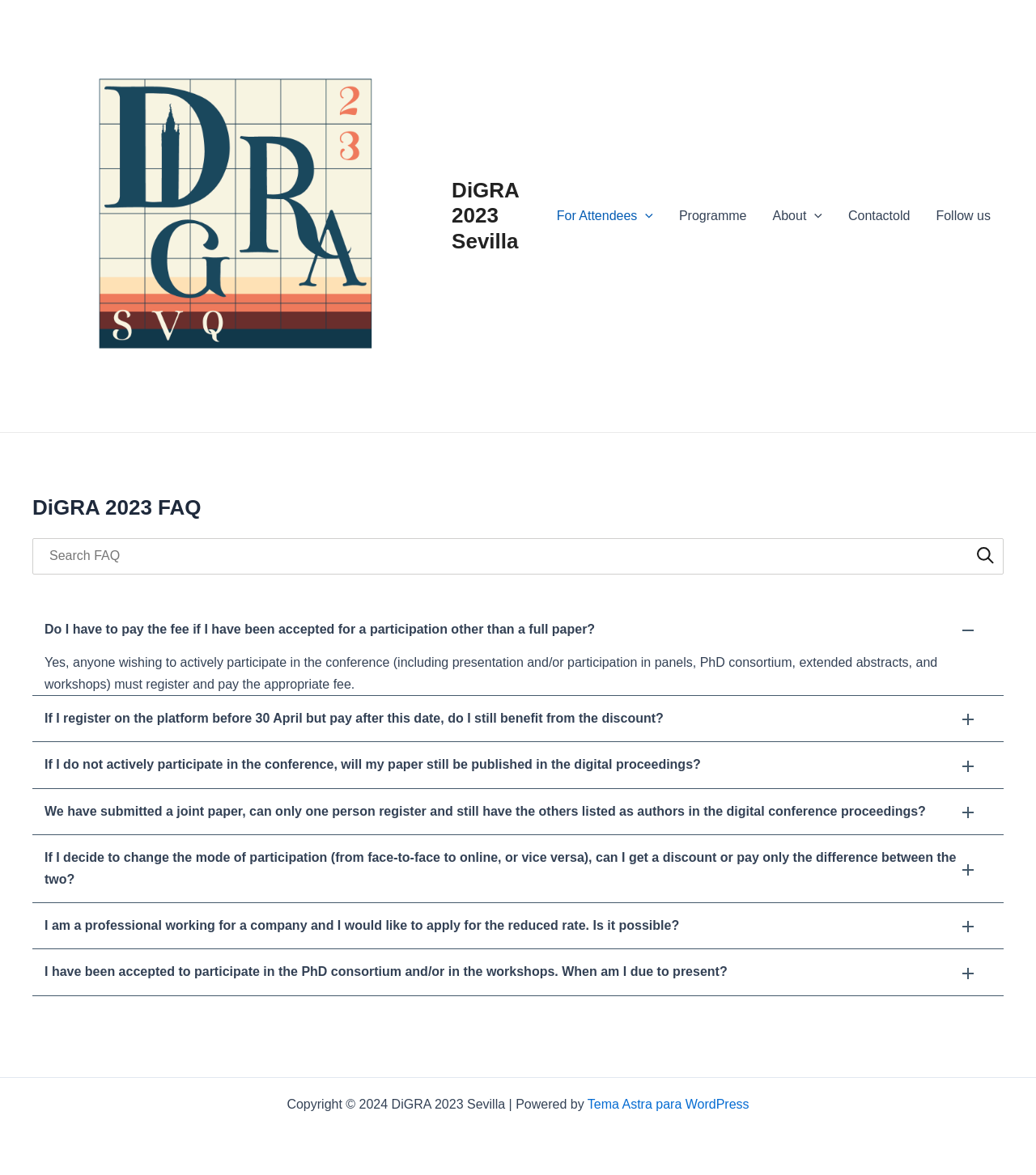Provide the bounding box coordinates for the UI element that is described as: "Tema Astra para WordPress".

[0.567, 0.934, 0.723, 0.945]